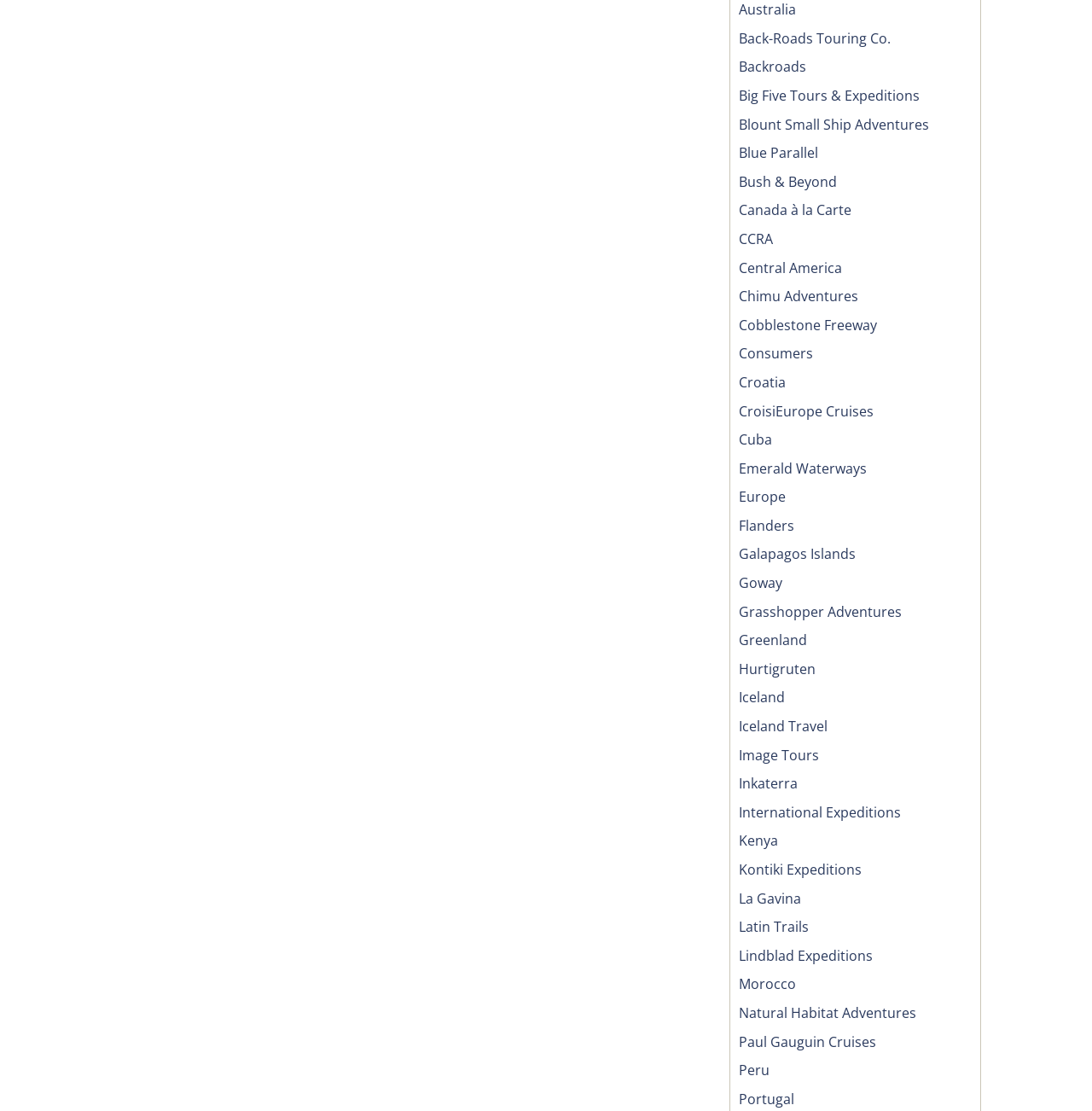Are there any links to continents?
Look at the image and answer the question using a single word or phrase.

Yes